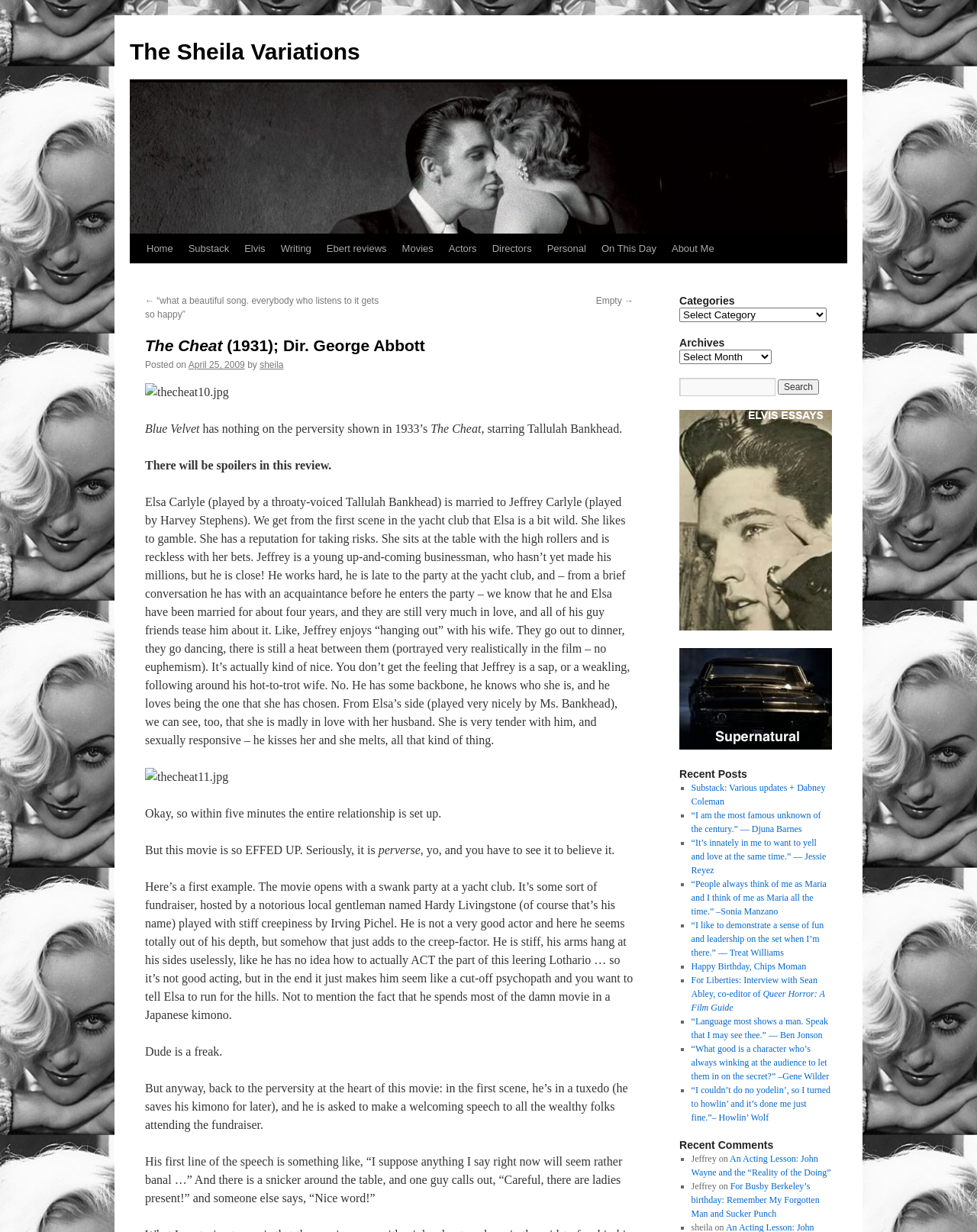Specify the bounding box coordinates of the element's area that should be clicked to execute the given instruction: "View the 'Categories'". The coordinates should be four float numbers between 0 and 1, i.e., [left, top, right, bottom].

[0.695, 0.239, 0.852, 0.25]